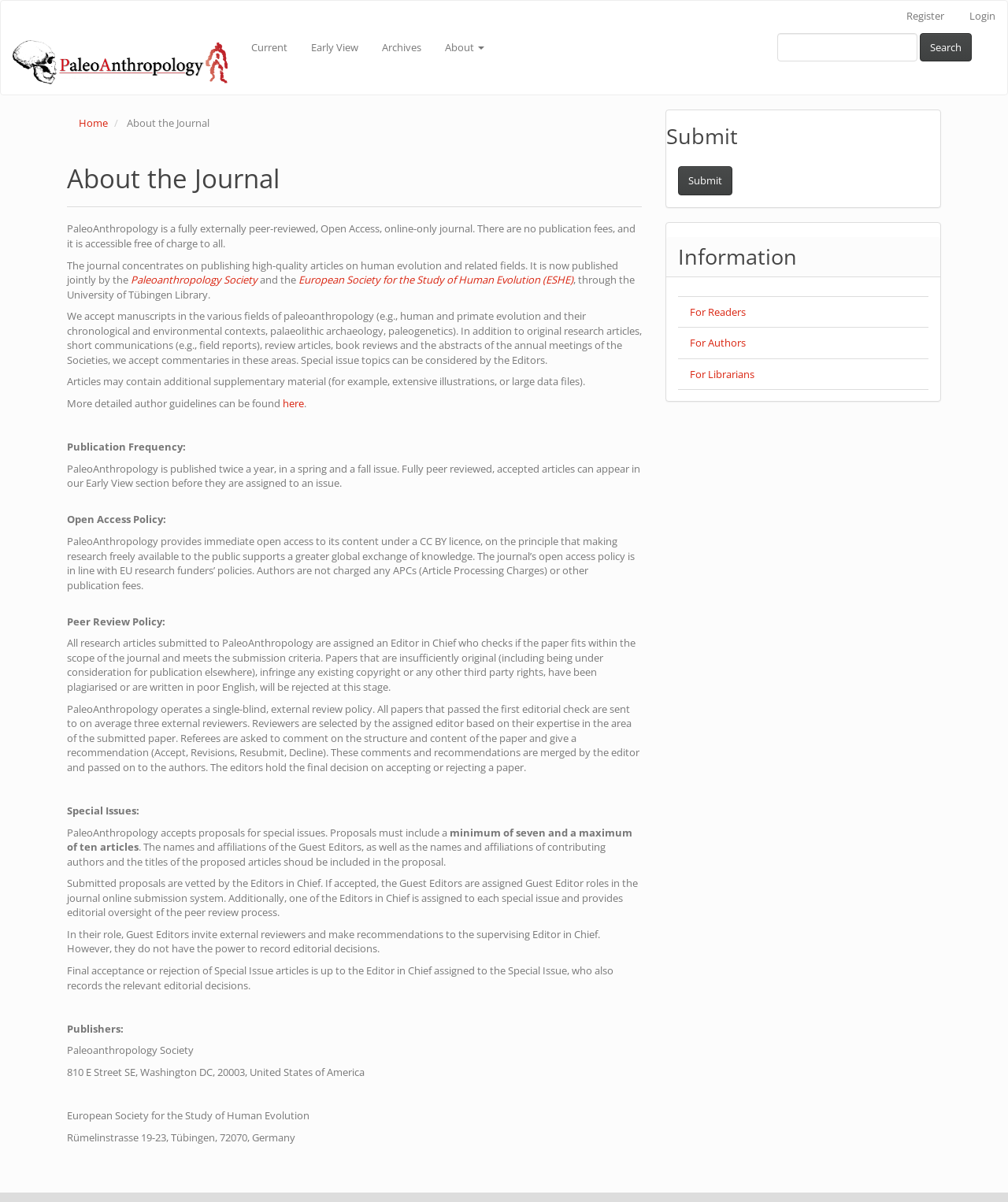Can you pinpoint the bounding box coordinates for the clickable element required for this instruction: "Go to the 'For Authors' page"? The coordinates should be four float numbers between 0 and 1, i.e., [left, top, right, bottom].

[0.684, 0.279, 0.74, 0.291]